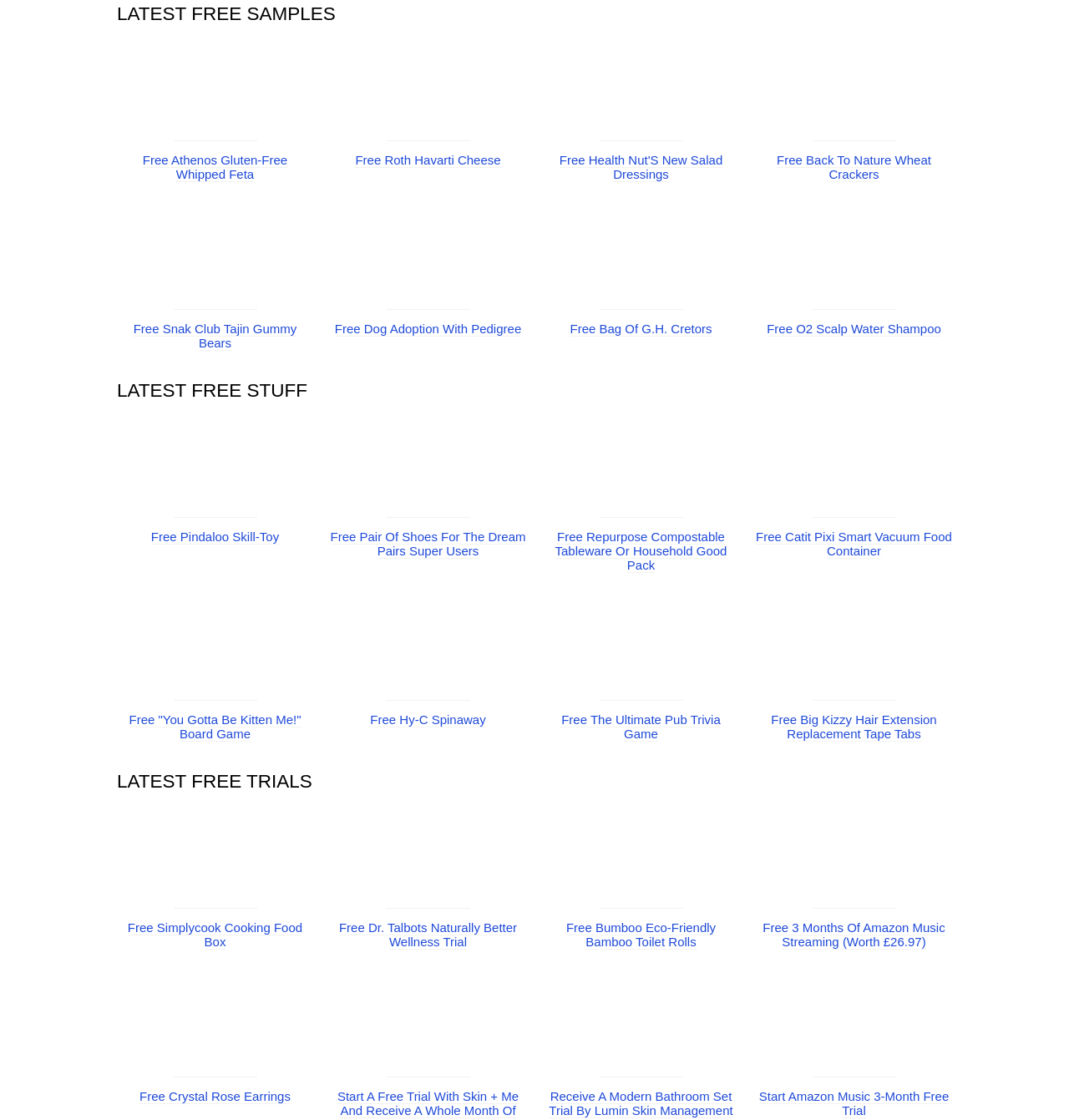Please locate the clickable area by providing the bounding box coordinates to follow this instruction: "Get free Health Nut'S New Salad Dressings".

[0.561, 0.113, 0.639, 0.126]